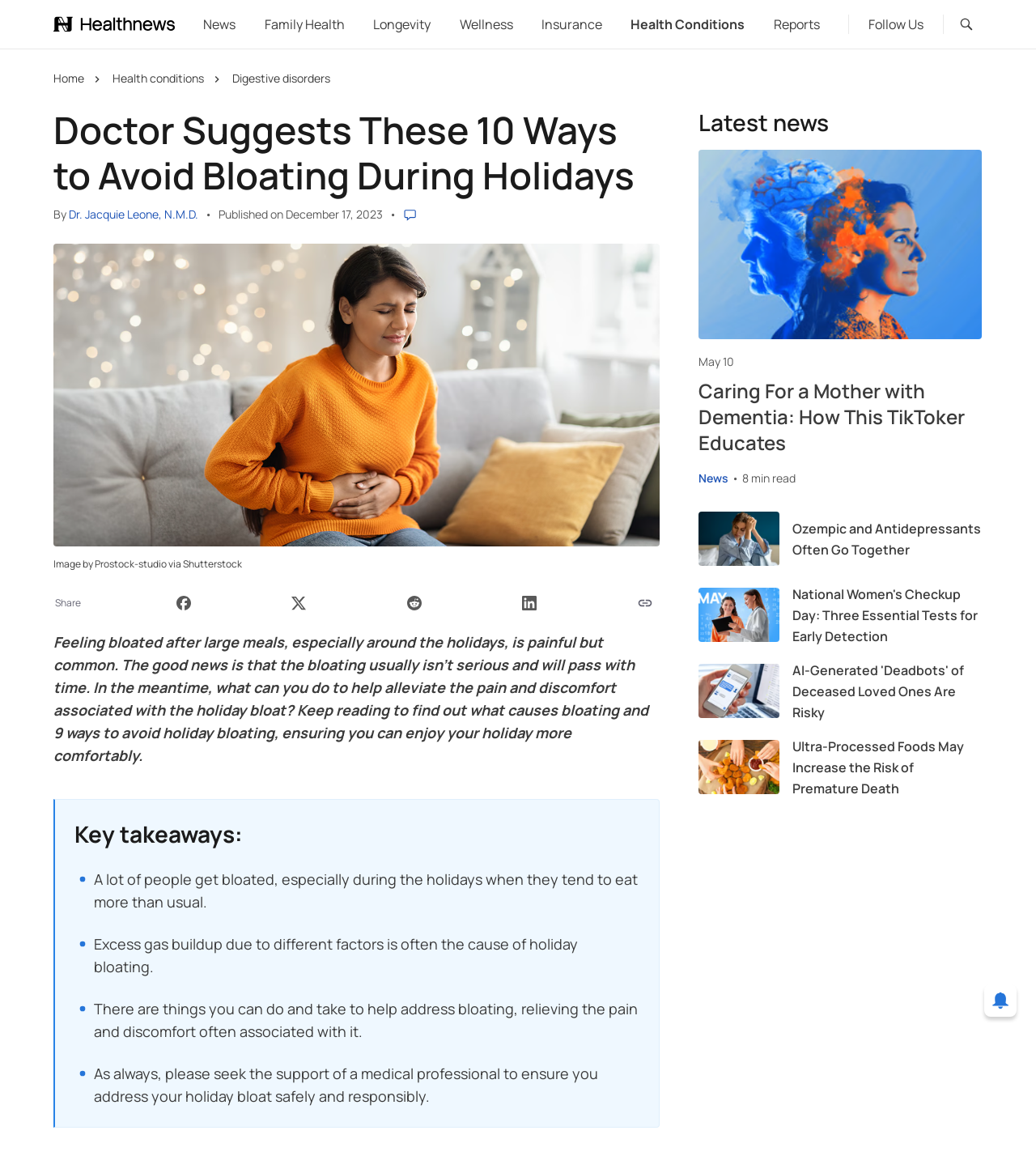Refer to the screenshot and answer the following question in detail:
What is the category of the article?

I determined the category of the article by looking at the top navigation menu, where I found the 'Wellness' tab. This suggests that the article belongs to the wellness category.